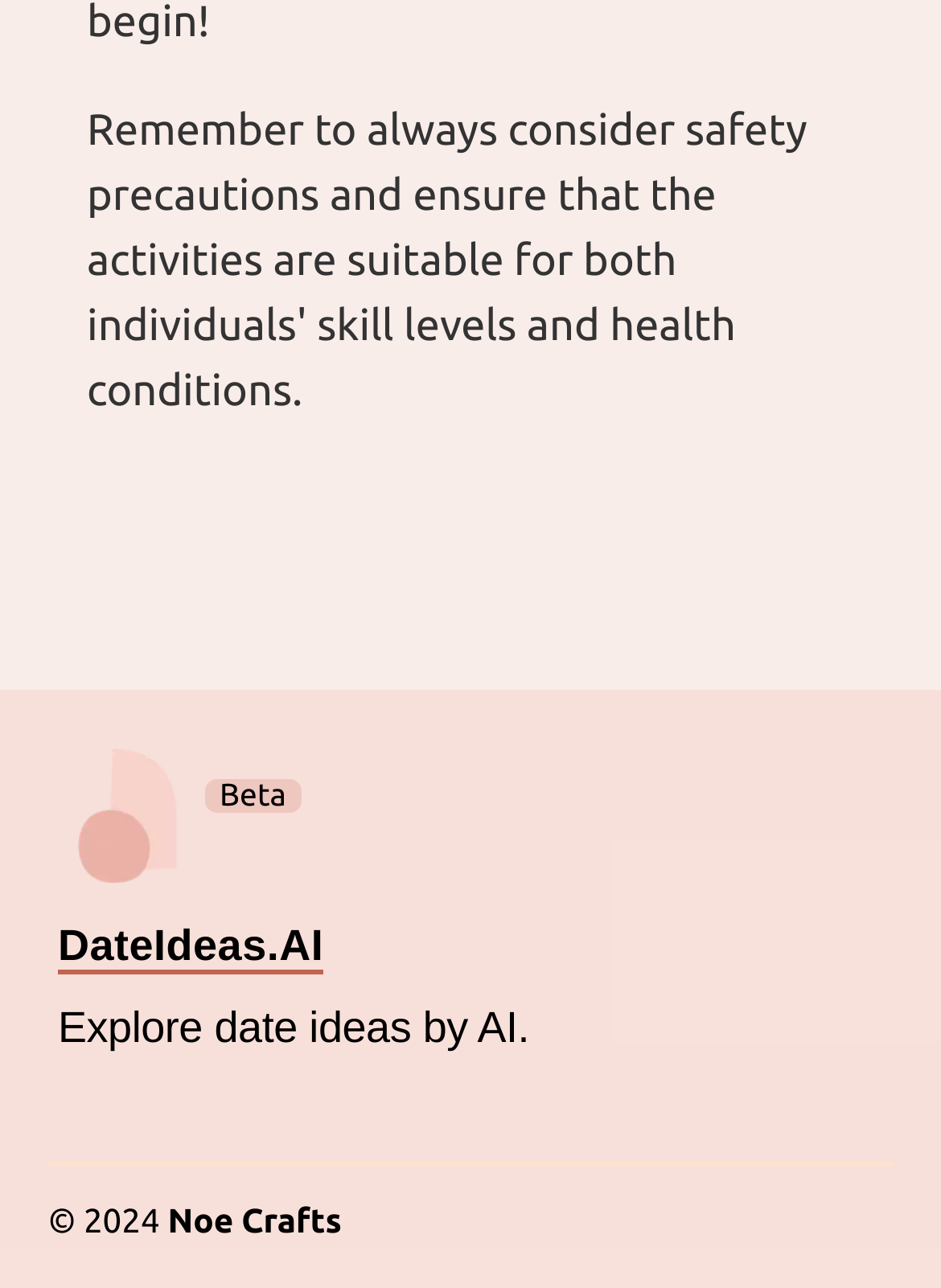Please determine the bounding box coordinates for the element with the description: "parent_node: Beta".

[0.062, 0.581, 0.218, 0.692]